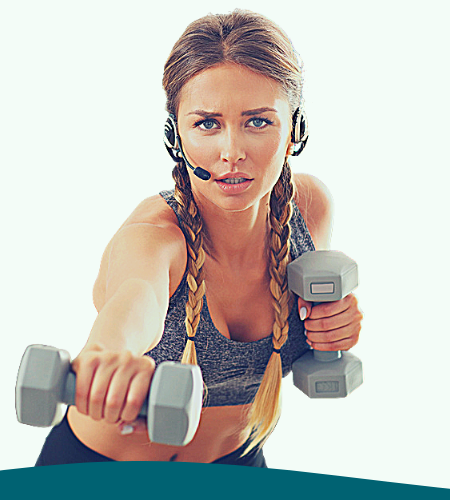How is the woman's hair styled?
Using the image, provide a concise answer in one word or a short phrase.

In two braids